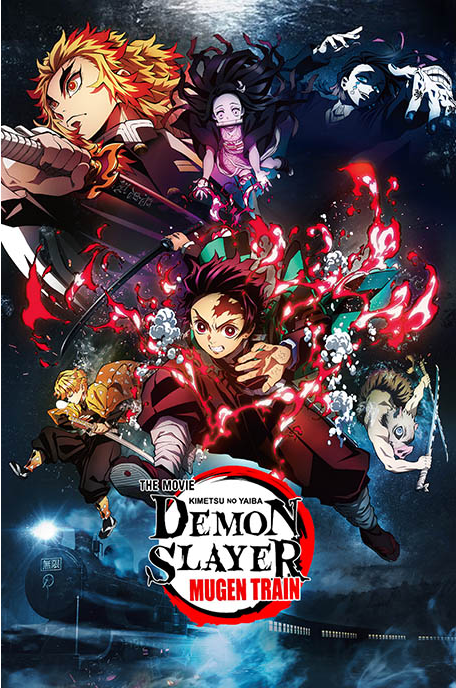What is the title of the movie showcased in the poster?
Please answer the question with a detailed and comprehensive explanation.

The caption states that the title 'DEMON SLAYER' is prominently displayed in bold letters, accompanied by the subtitle 'THE MOVIE' and 'MUGEN TRAIN', drawing attention to this highly anticipated film within the beloved shounen anime franchise.